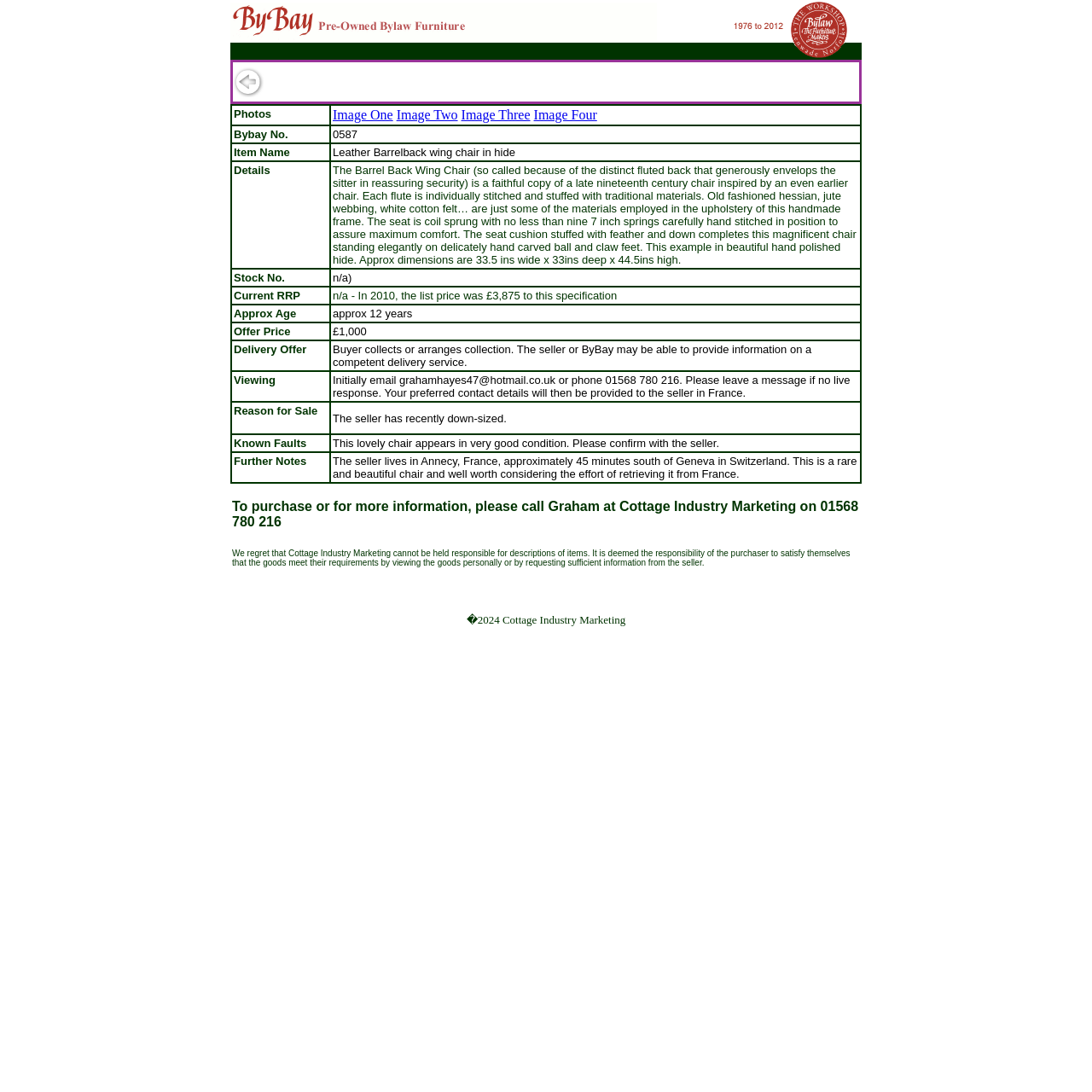What is the offer price of the item?
Answer the question with a single word or phrase, referring to the image.

£1,000